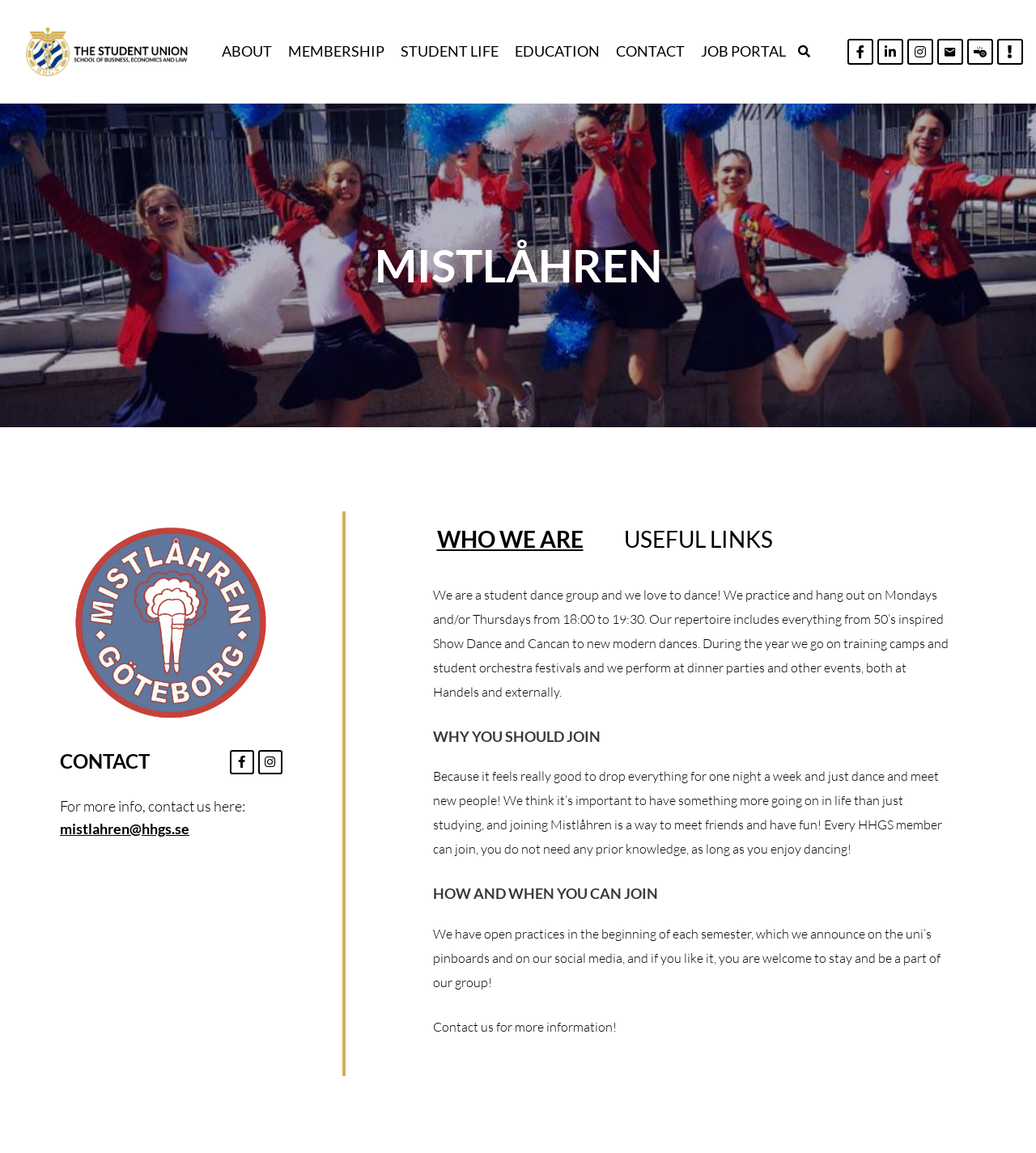Please locate the bounding box coordinates of the element that should be clicked to achieve the given instruction: "Visit Facebook page".

[0.818, 0.034, 0.843, 0.056]